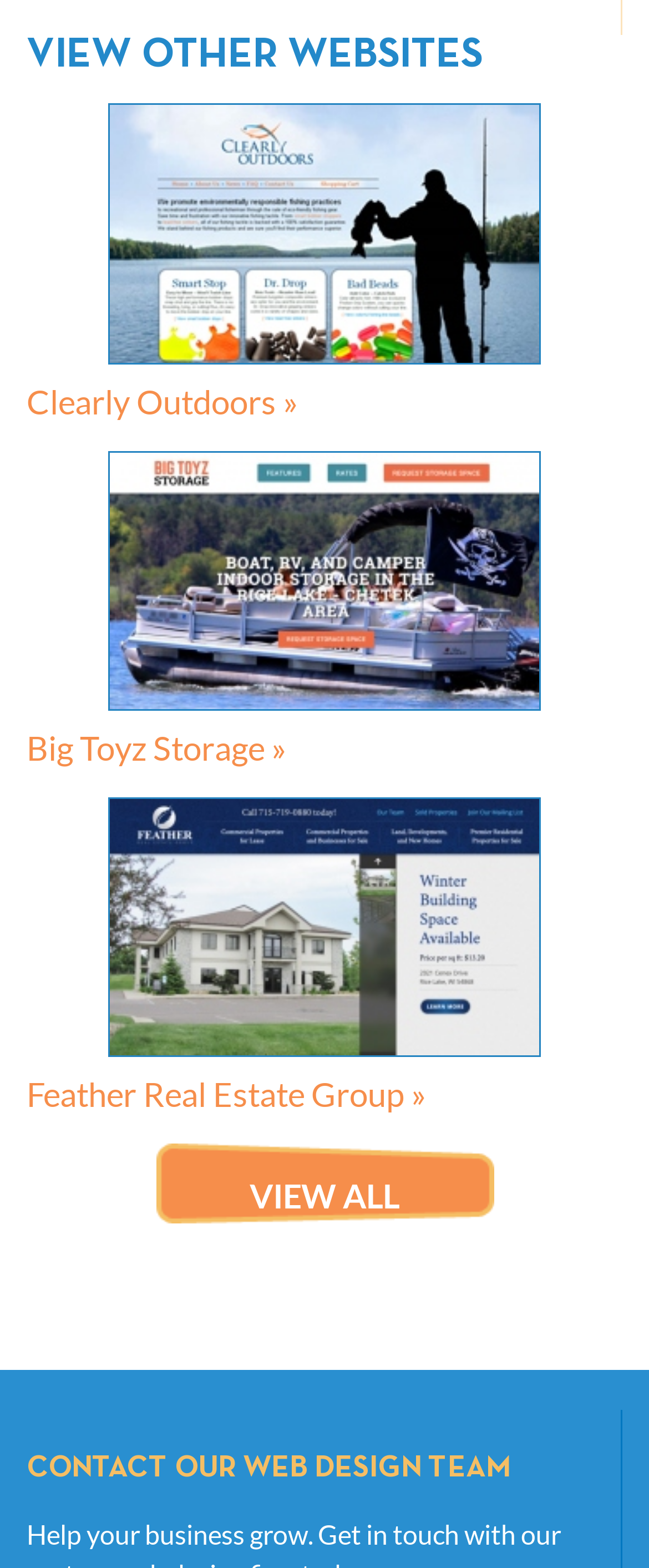Please identify the bounding box coordinates of the clickable element to fulfill the following instruction: "Contact our web design team". The coordinates should be four float numbers between 0 and 1, i.e., [left, top, right, bottom].

[0.041, 0.924, 0.956, 0.949]